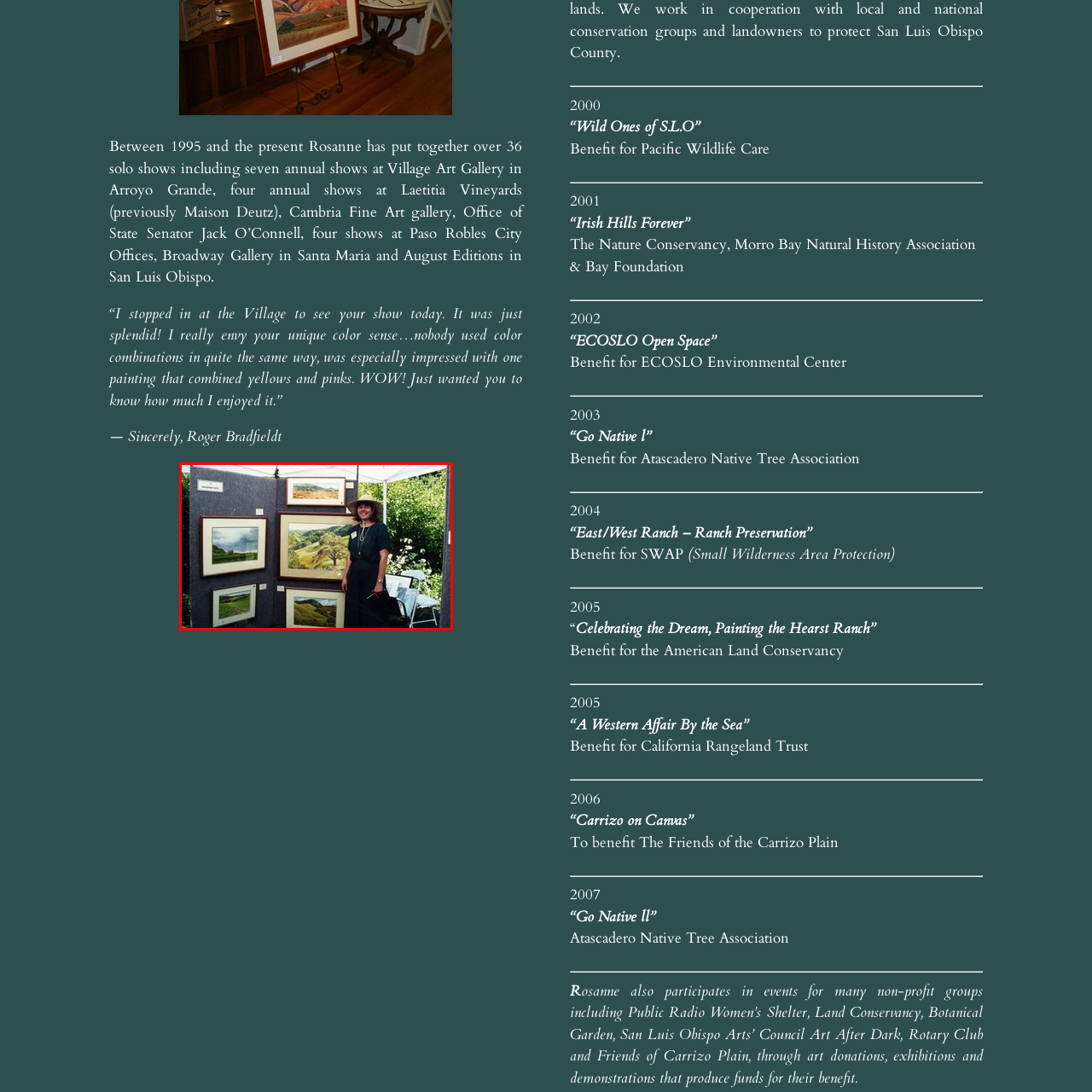Offer a detailed explanation of the scene within the red bounding box.

This captivating image features an artist standing proudly beside her work at an art exhibit. The artist, dressed in a stylish dark outfit and a wide-brimmed hat, poses next to a display of framed paintings that showcase beautiful landscapes. The vibrant works highlight various natural scenes, emphasizing the artist's adept use of color and form. The backdrop is adorned with a muted gray fabric, allowing the artwork to stand out prominently. This exhibit captures the spirit of creativity and the artist's commitment to sharing her vision with the public, reflecting her active participation in numerous local art events. The artist's engagement with her audience is further highlighted by her welcoming smile, suggesting her passion for both her art and community involvement.